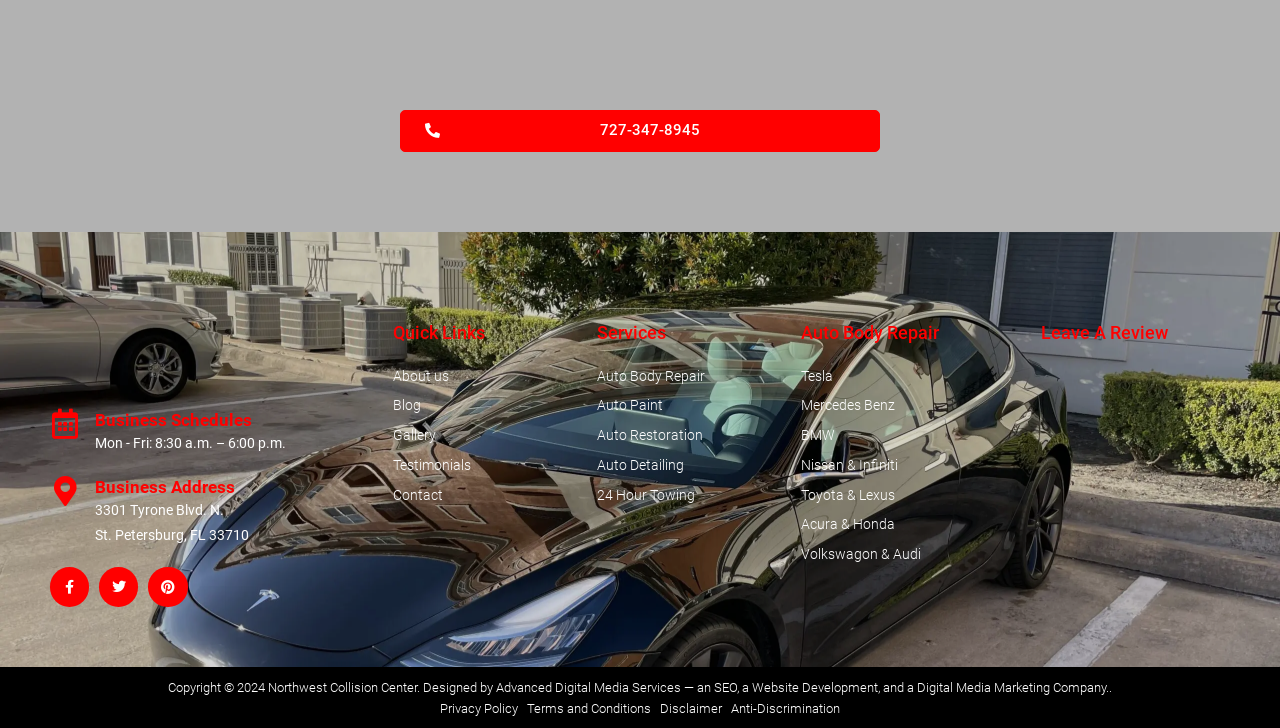Identify the bounding box coordinates of the region that should be clicked to execute the following instruction: "Go to the About us page".

[0.307, 0.499, 0.451, 0.533]